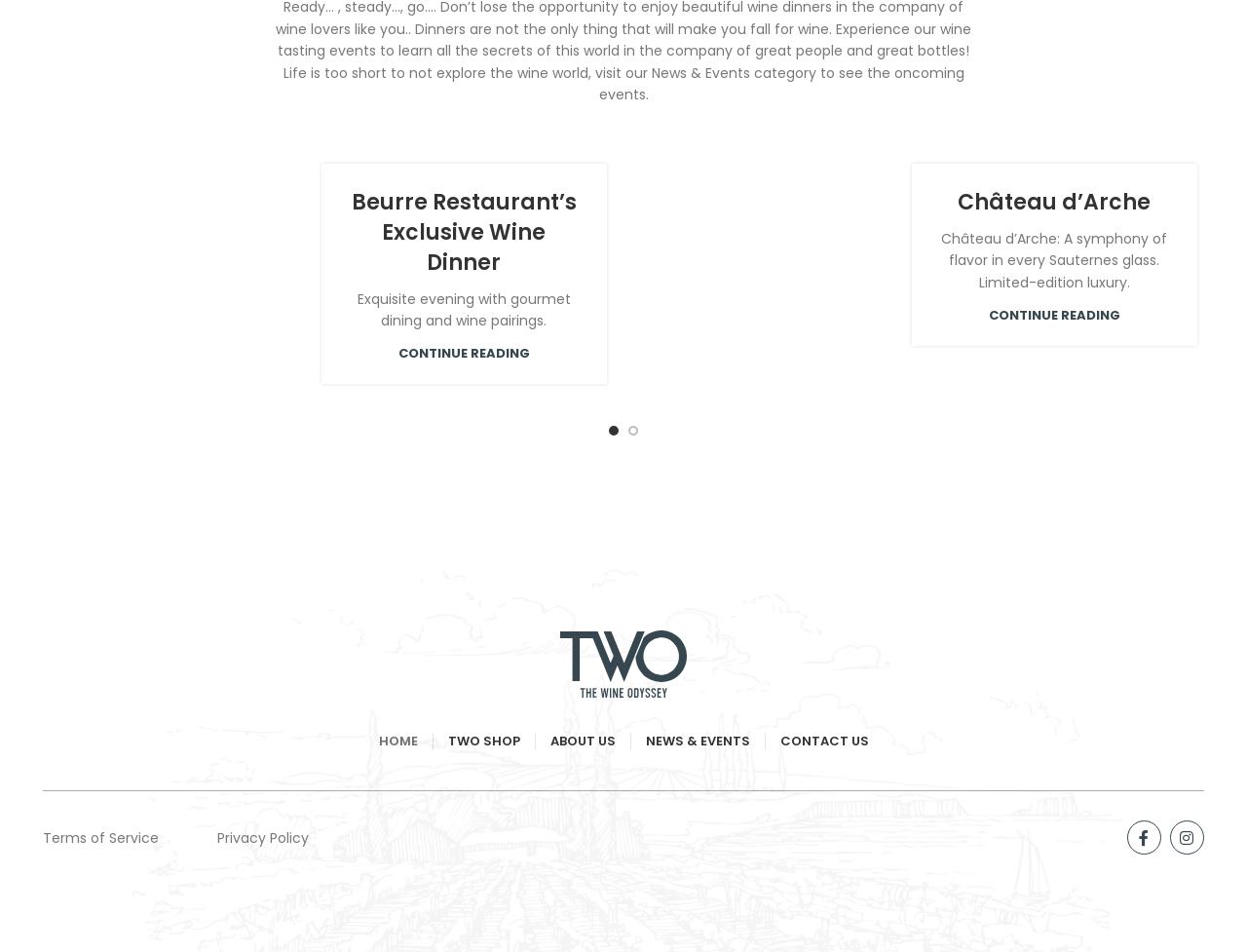Please find the bounding box coordinates of the element that you should click to achieve the following instruction: "Go to the home page". The coordinates should be presented as four float numbers between 0 and 1: [left, top, right, bottom].

[0.304, 0.758, 0.335, 0.799]